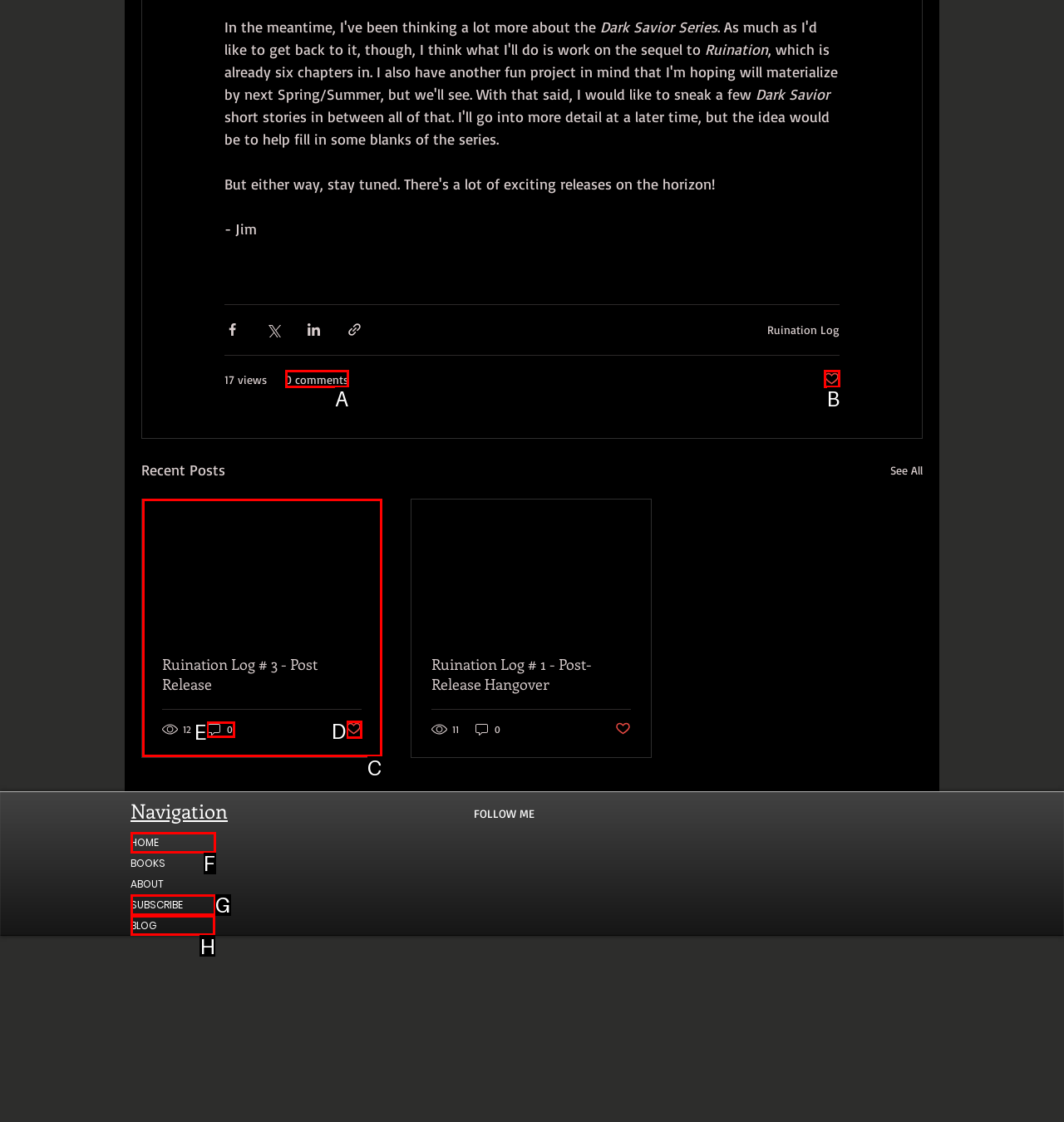Choose the letter of the option that needs to be clicked to perform the task: Visit the blog. Answer with the letter.

H